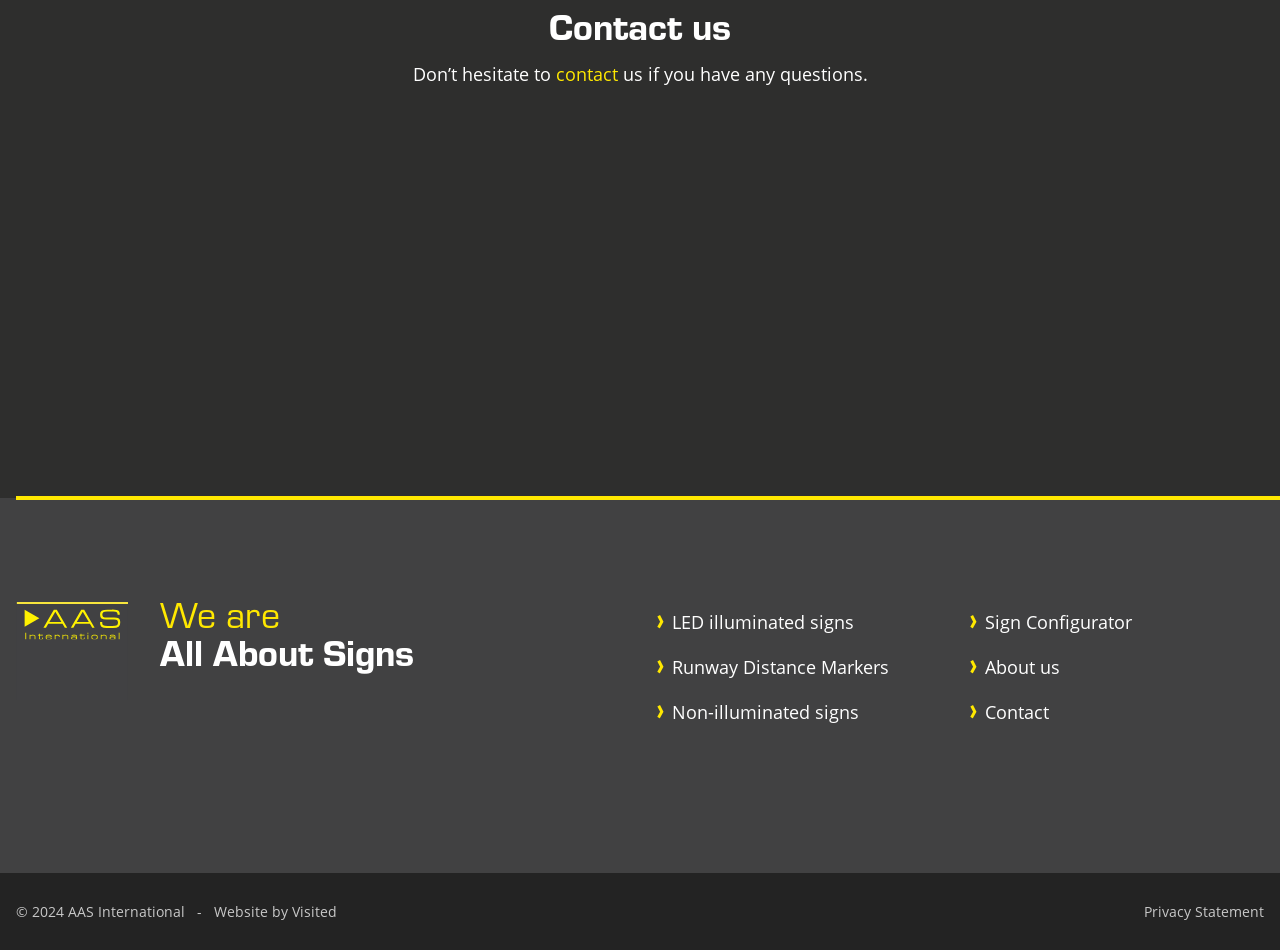What type of signs does the company provide?
Using the image, give a concise answer in the form of a single word or short phrase.

LED illuminated signs, Runway Distance Markers, Non-illuminated signs